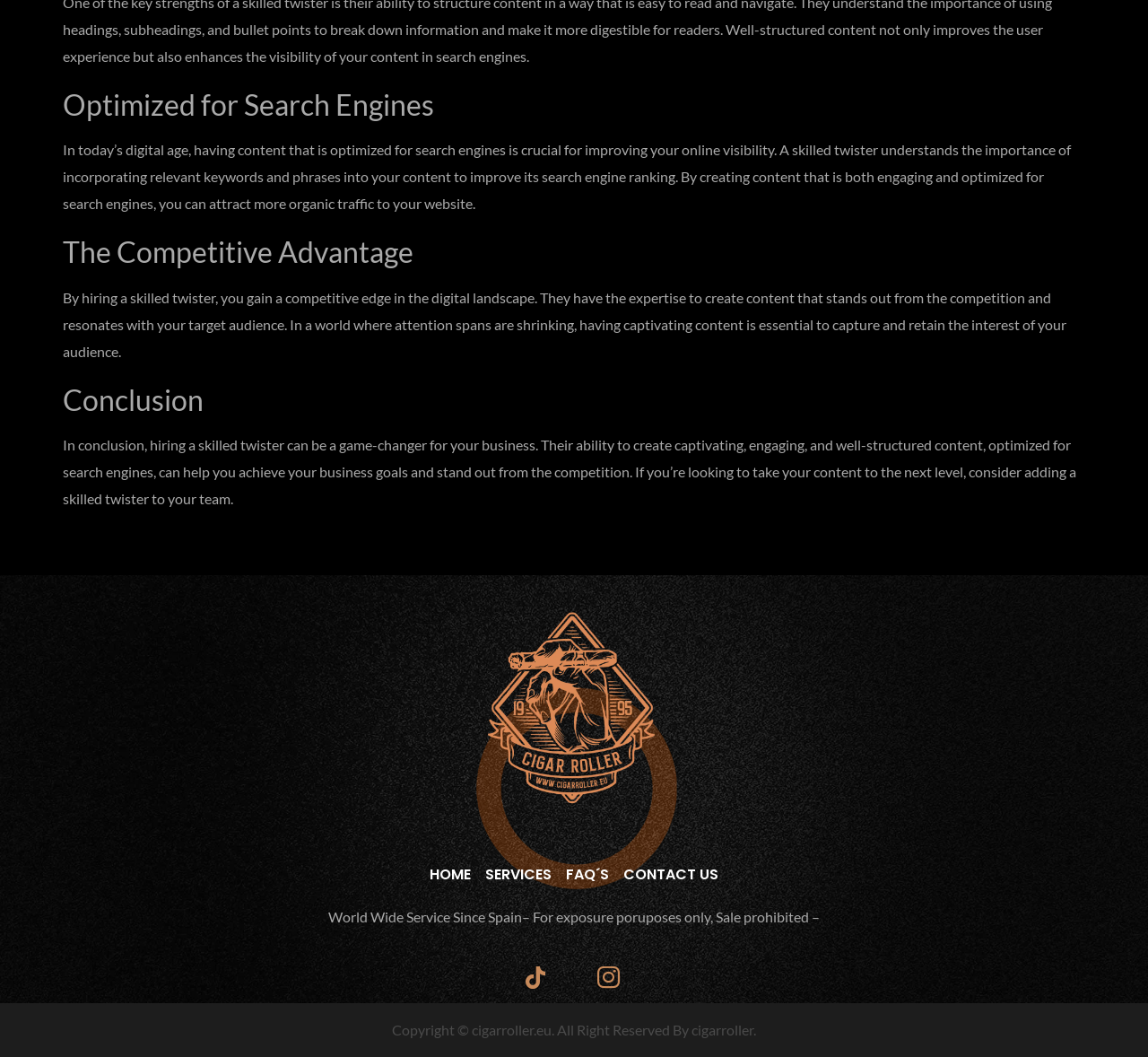Determine the bounding box coordinates for the UI element described. Format the coordinates as (top-left x, top-left y, bottom-right x, bottom-right y) and ensure all values are between 0 and 1. Element description: FAQ´S

[0.493, 0.817, 0.53, 0.837]